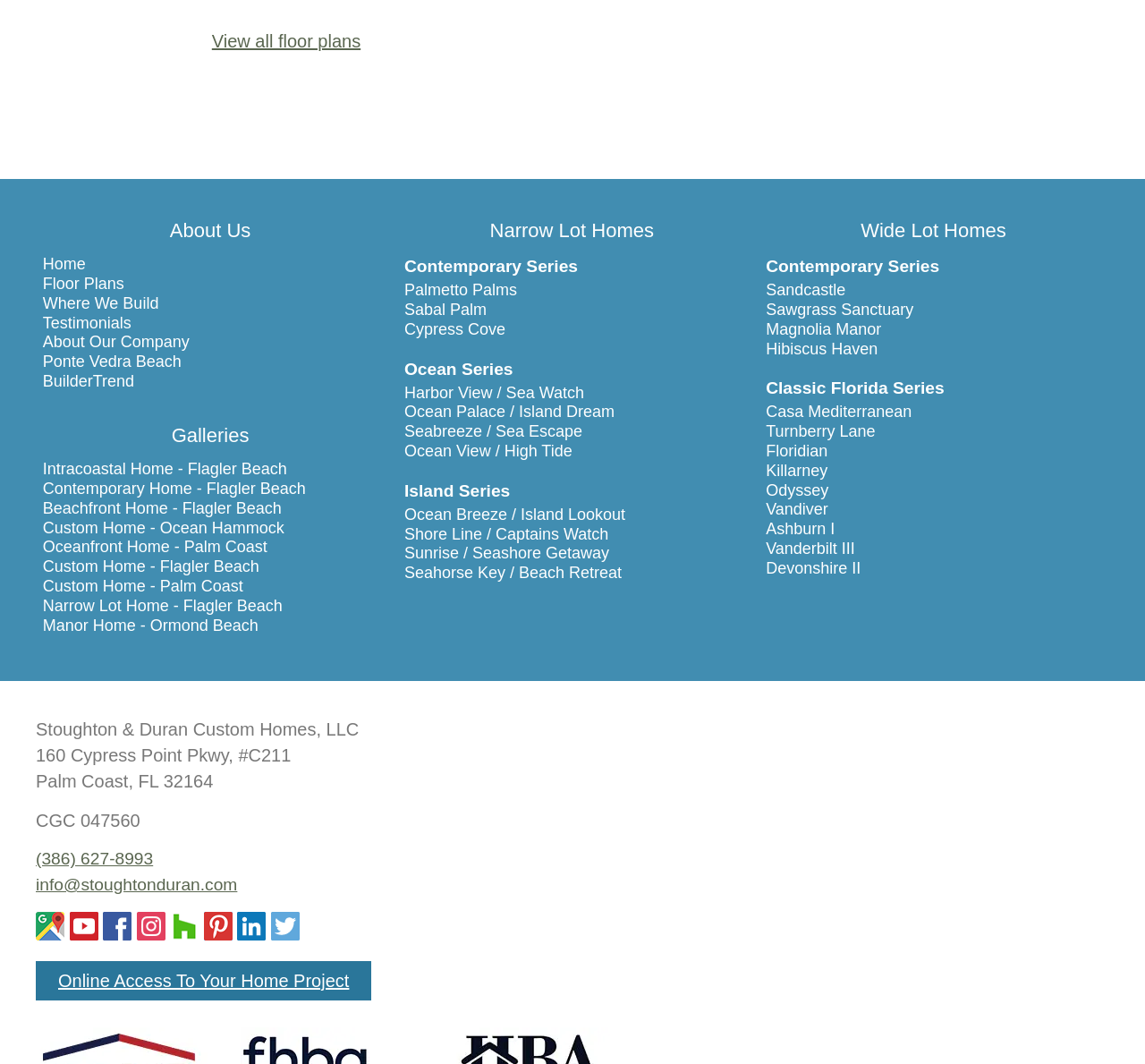Kindly determine the bounding box coordinates for the clickable area to achieve the given instruction: "Go to Home page".

[0.037, 0.24, 0.075, 0.257]